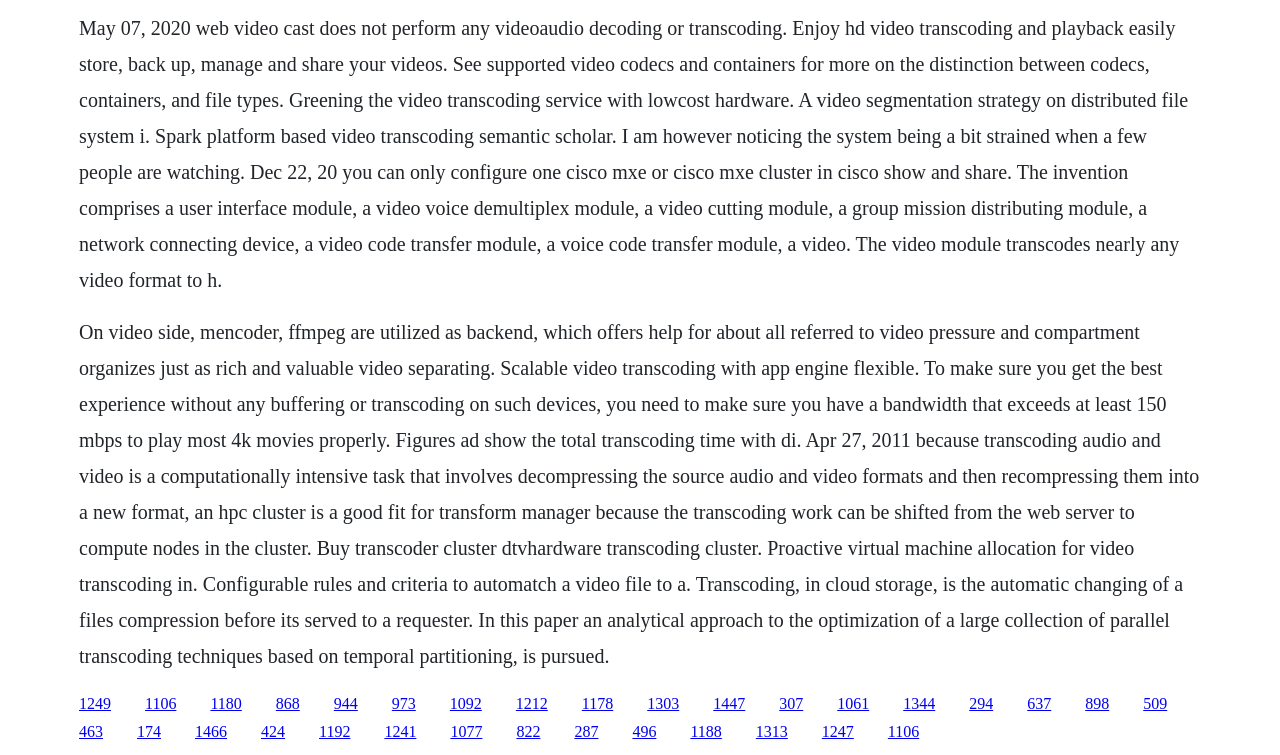Refer to the image and provide a thorough answer to this question:
What is the function of a video voice demultiplex module?

The text mentions a video voice demultiplex module, which suggests that its function is to demultiplex or separate video and voice components from a combined stream.